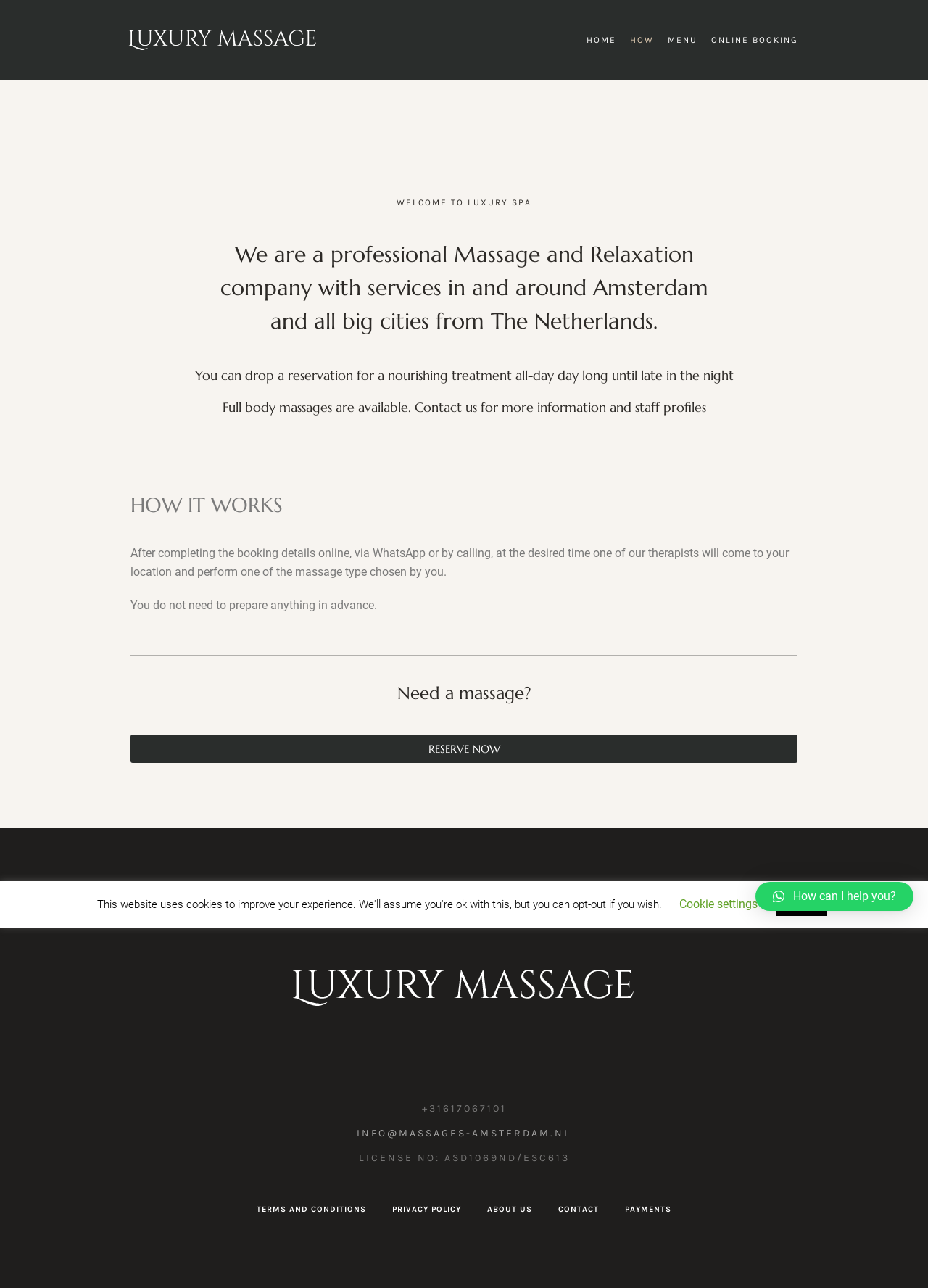Please identify the bounding box coordinates of the area that needs to be clicked to fulfill the following instruction: "make a reservation."

[0.141, 0.57, 0.859, 0.592]